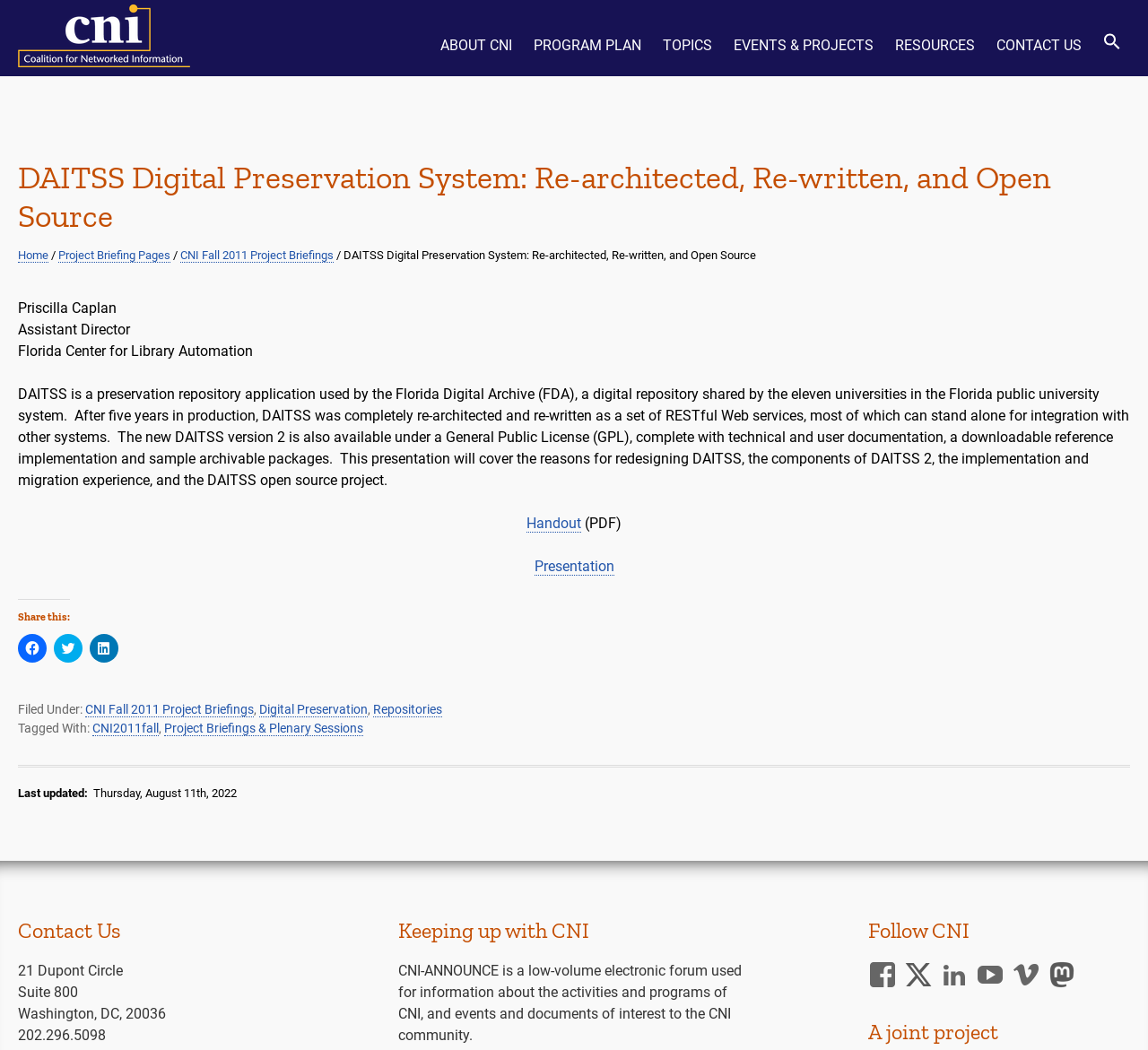Answer the question briefly using a single word or phrase: 
What is the address of CNI?

21 Dupont Circle, Suite 800, Washington, DC, 20036